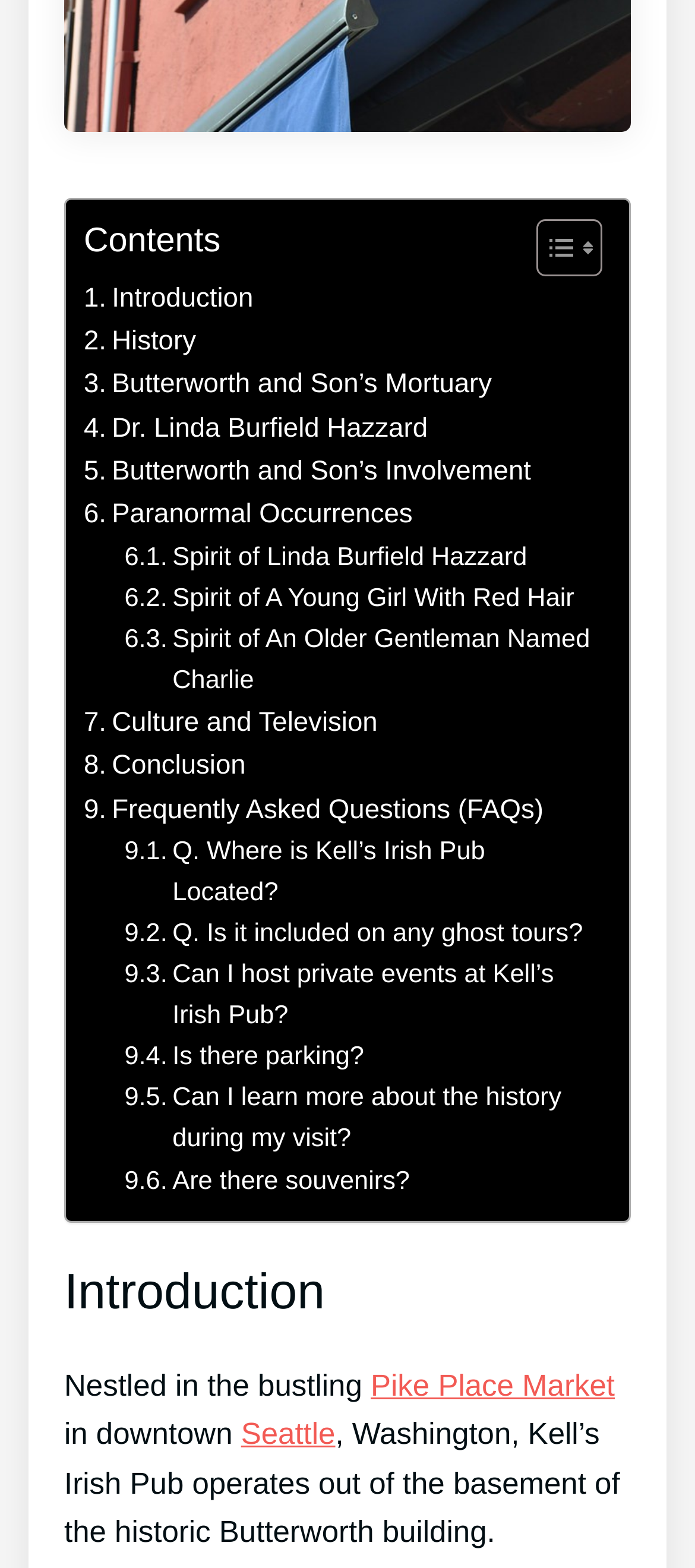How many FAQs are there?
Provide a comprehensive and detailed answer to the question.

The FAQs section has links to different questions, including 'Q. Where is Kell’s Irish Pub Located?', 'Q. Is it included on any ghost tours?', and others. By counting the links, we can find that there are 6 FAQs in total.